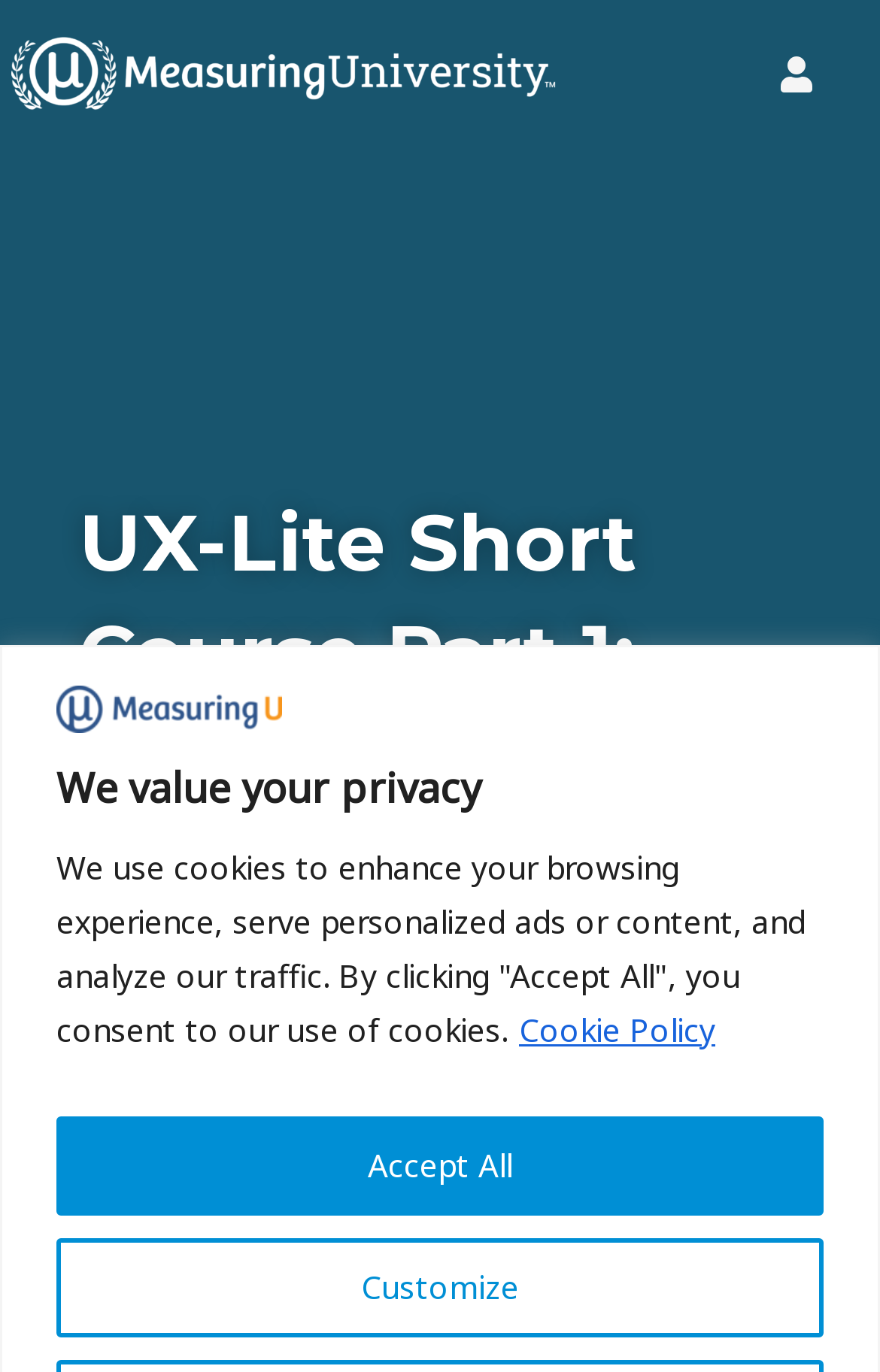Show the bounding box coordinates for the HTML element as described: "Customize".

[0.064, 0.902, 0.936, 0.974]